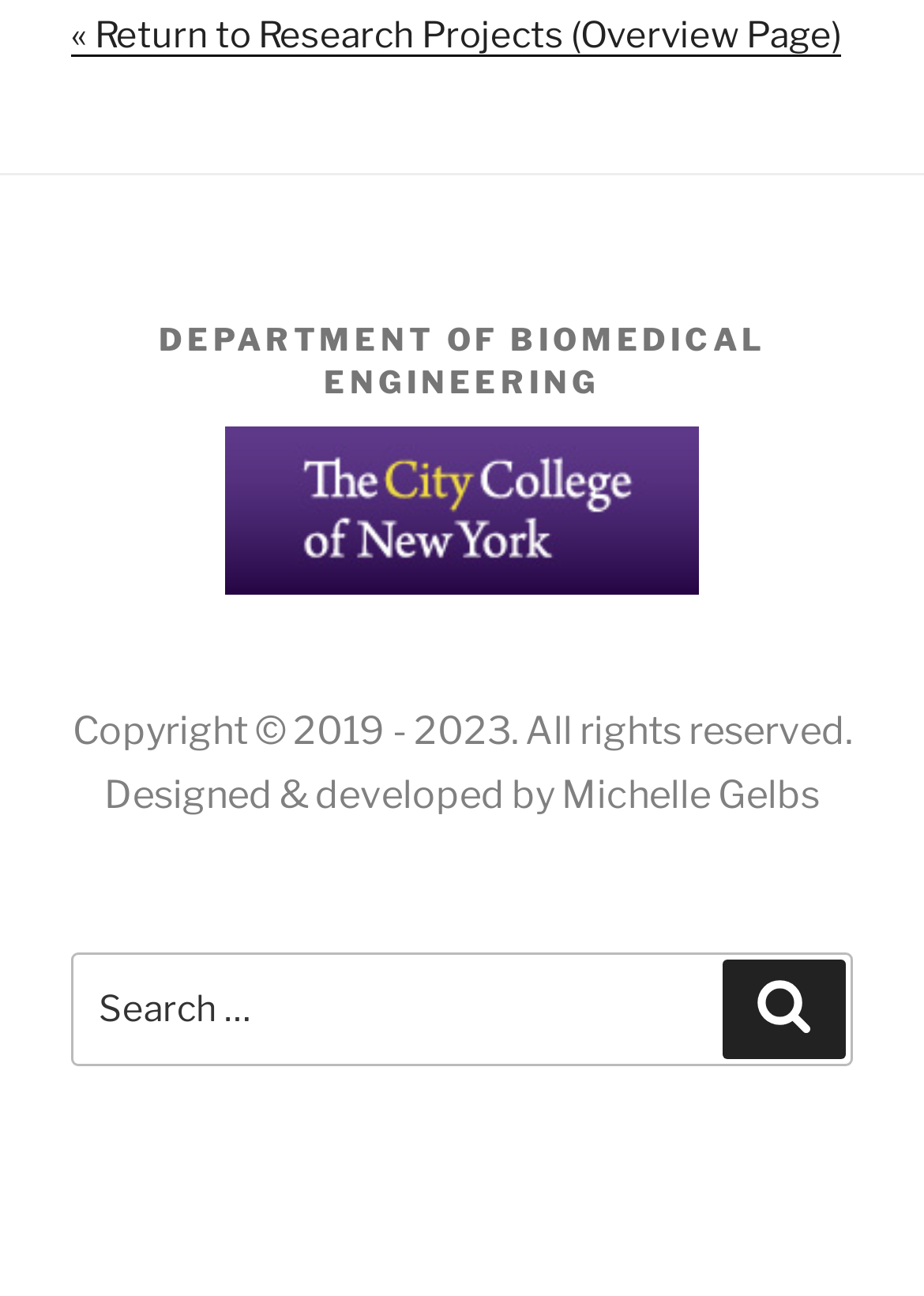What is the copyright year range?
Could you answer the question in a detailed manner, providing as much information as possible?

I found the answer by examining the static text element in the footer section, which mentions 'Copyright © 2019 - 2023. All rights reserved'.